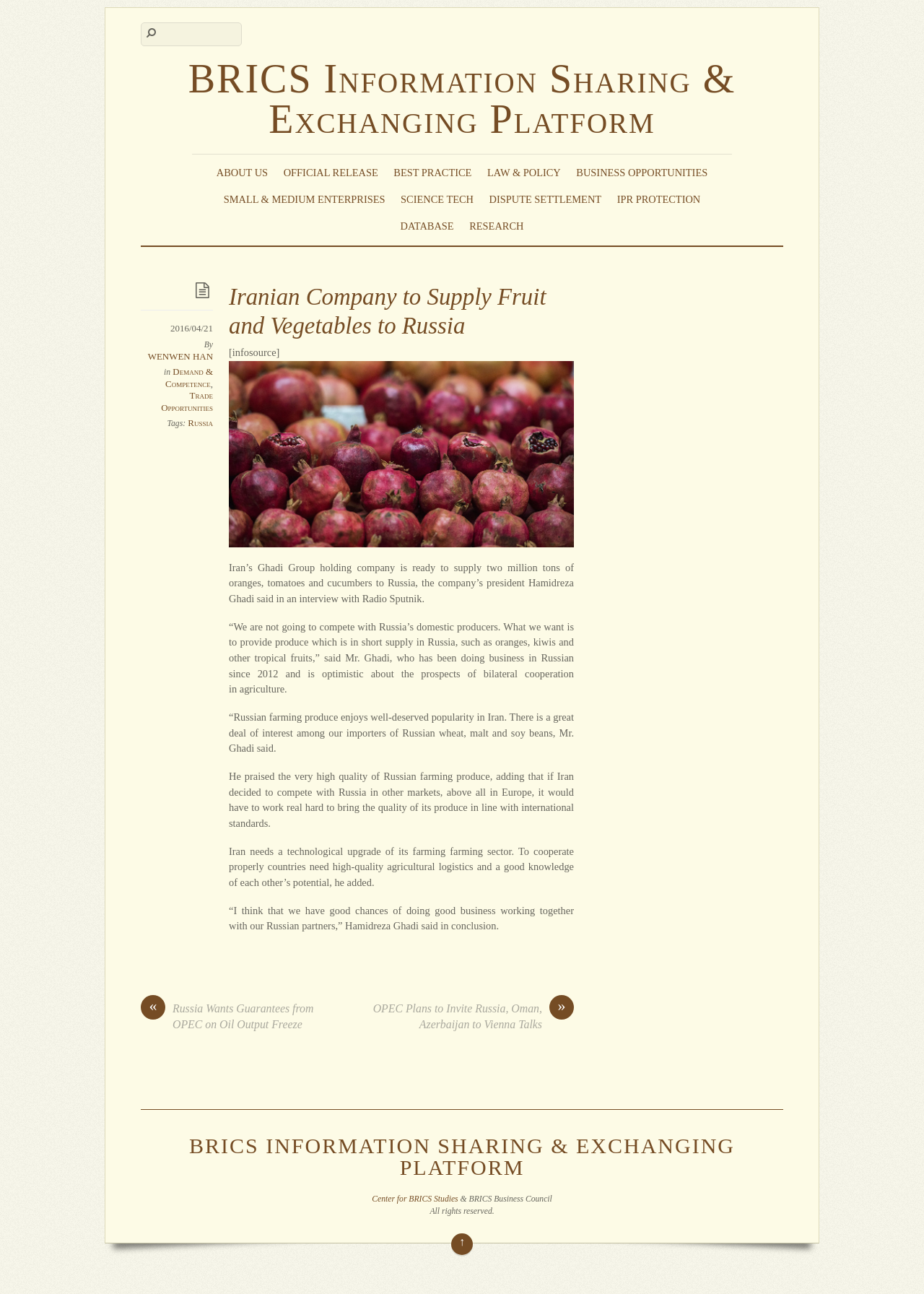Please study the image and answer the question comprehensively:
What is the topic of the main article?

I determined the topic of the main article by looking at the heading 'Iranian Company to Supply Fruit and Vegetables to Russia' which is located inside the article element with a bounding box of [0.248, 0.219, 0.621, 0.263]. This heading is the most prominent text in the article section, indicating that it is the topic of the main article.